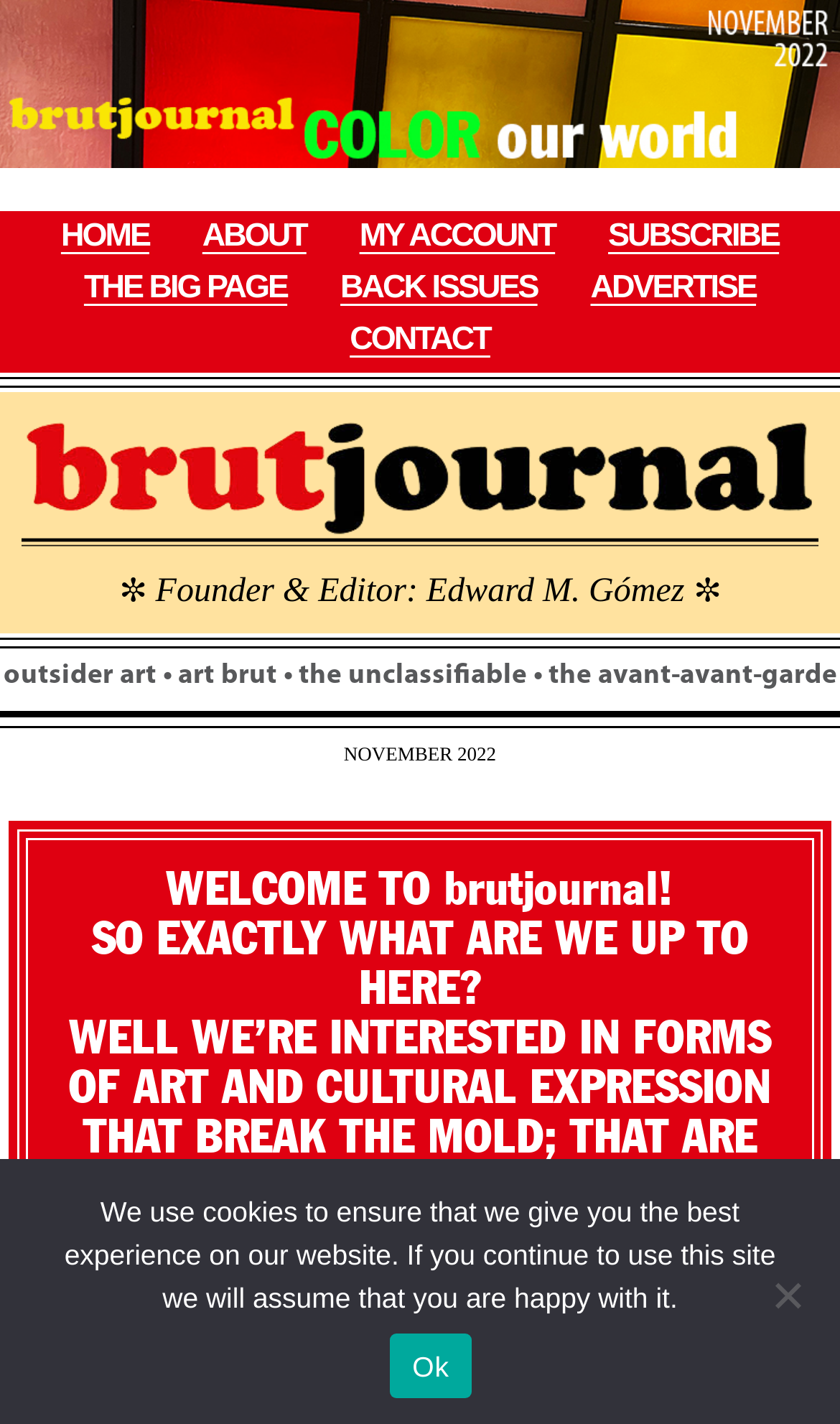Please respond in a single word or phrase: 
What is the purpose of the website?

To share information about art